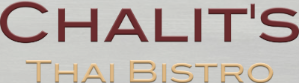What is the background of the logo?
Provide a detailed answer to the question using information from the image.

The design of the logo is set against a subtle metallic background, which enhances the overall aesthetic and emphasizes the restaurant's dedication to providing authentic Thai cuisine in a refined atmosphere.